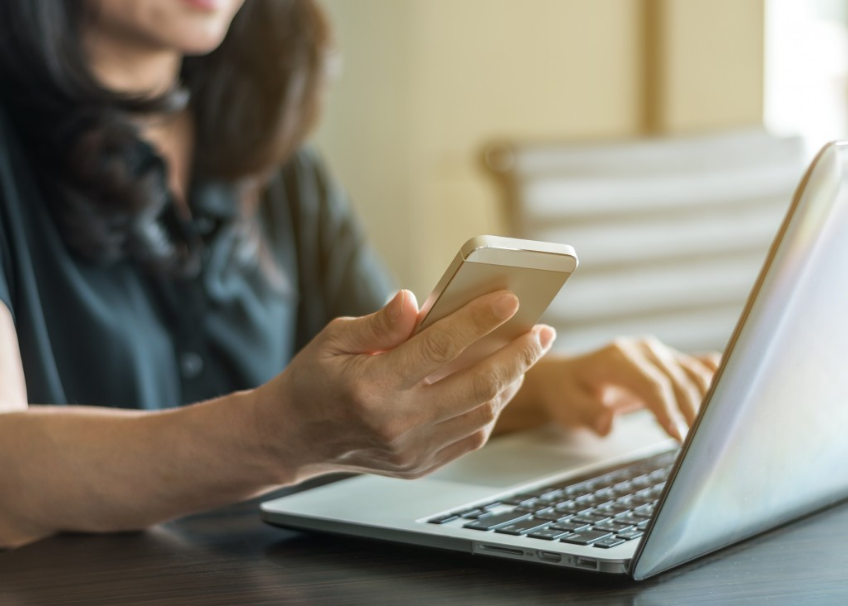Provide a rich and detailed narrative of the image.

A focused woman is engaged in managing her business while balancing communication through technology. She is holding a smartphone in one hand, while her other hand types on a sleek laptop. The setting is bright and professional, suggesting a modern workspace designed for productivity. Her attentive posture indicates her dedication to monitoring her team's performance, as emphasized in the surrounding context. This image encapsulates the essential blend of traditional and digital tools necessary for effective business management in today’s fast-paced environment.